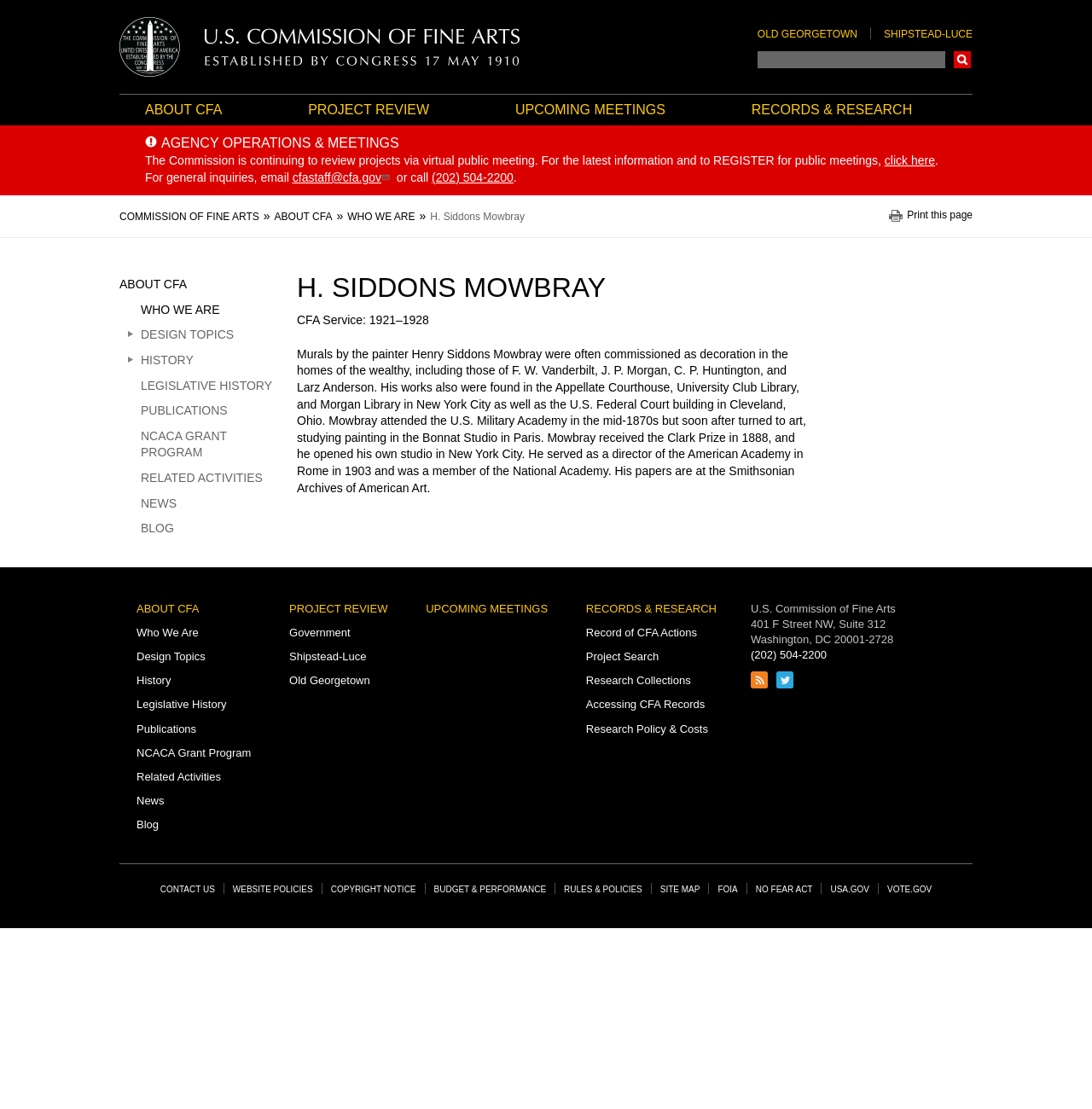Identify the bounding box of the UI element that matches this description: "Print this page".

[0.814, 0.19, 0.891, 0.2]